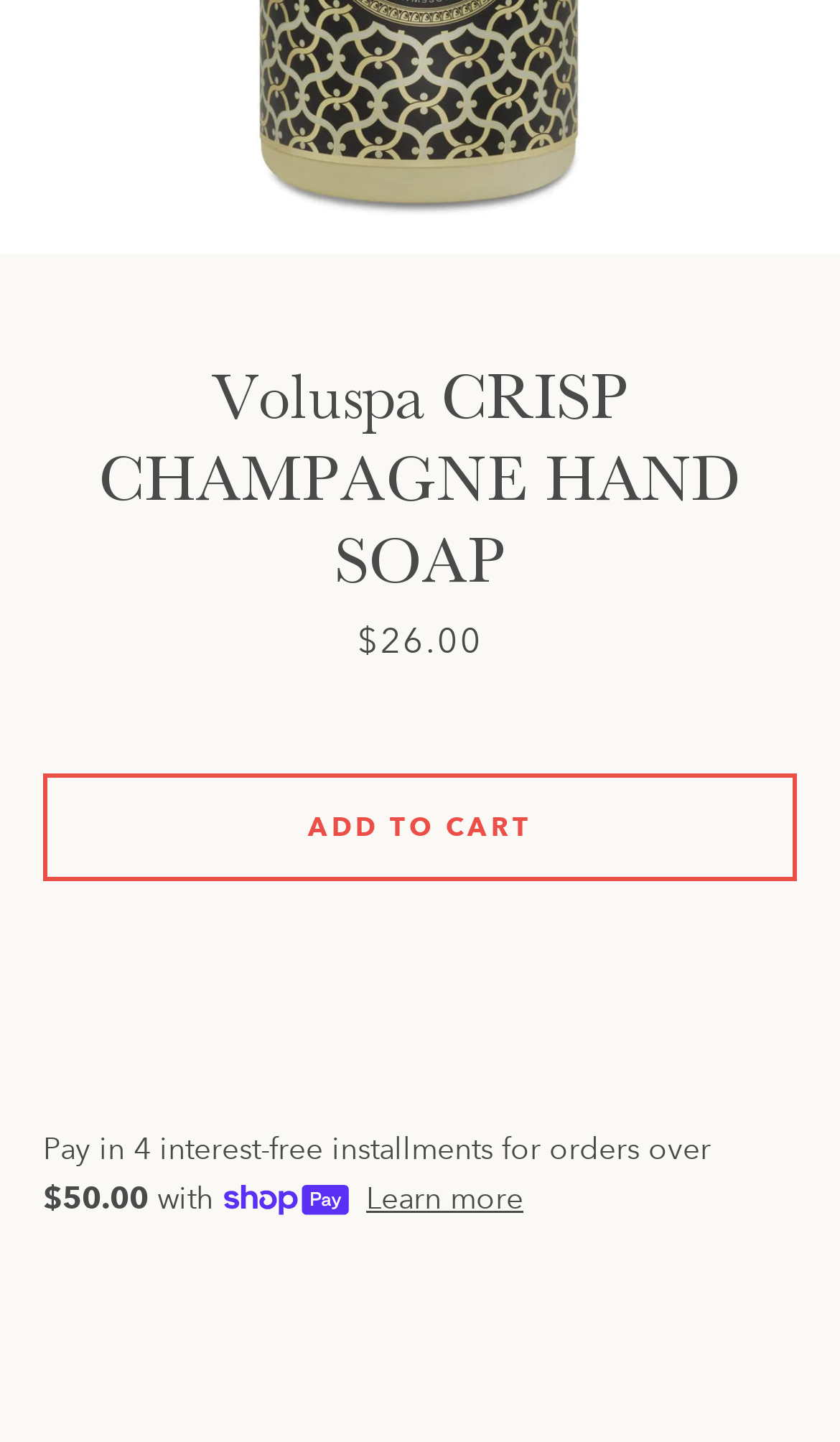Identify the coordinates of the bounding box for the element described below: "Subscribe". Return the coordinates as four float numbers between 0 and 1: [left, top, right, bottom].

[0.638, 0.037, 0.897, 0.102]